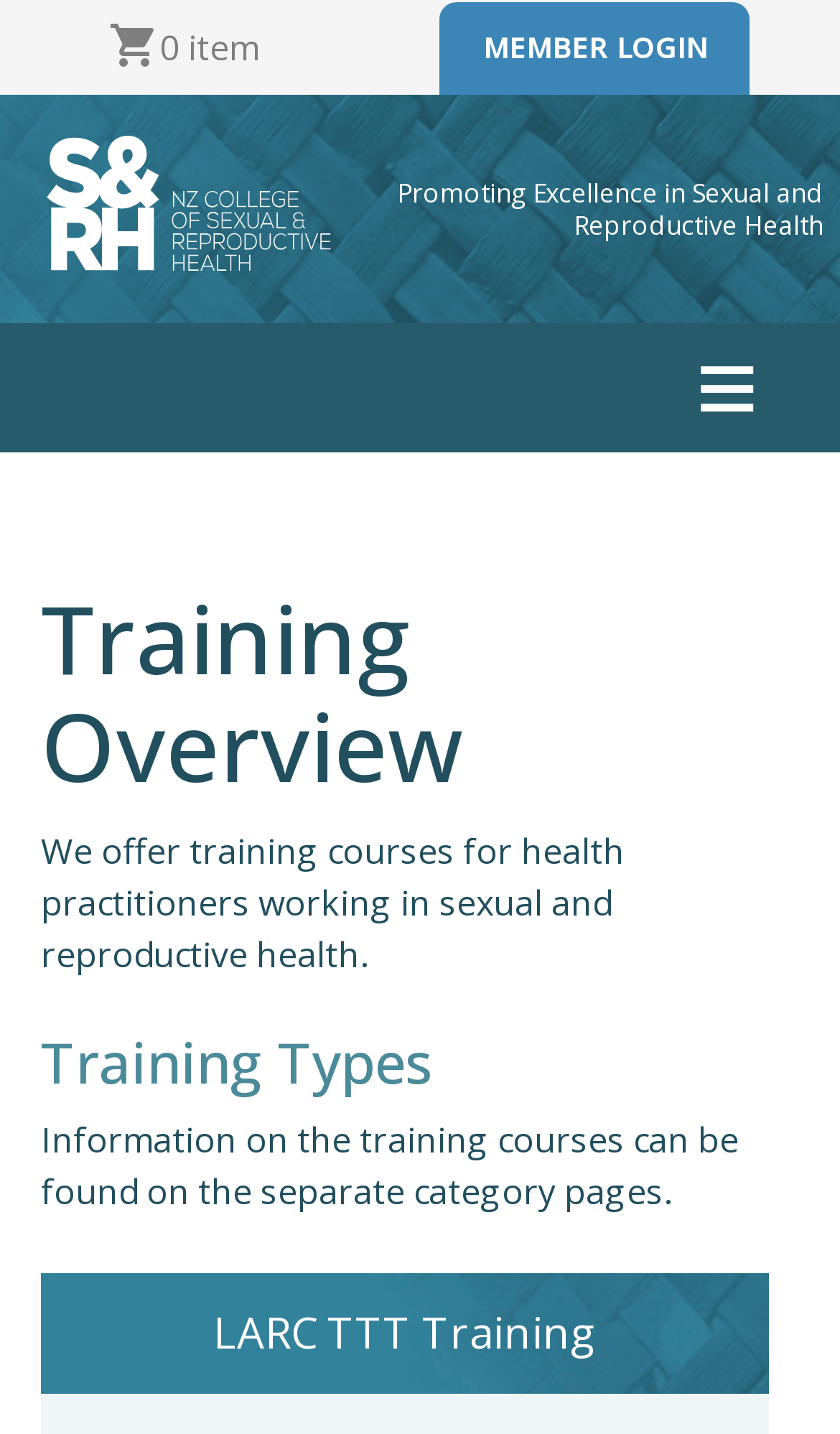Pinpoint the bounding box coordinates of the element that must be clicked to accomplish the following instruction: "Visit Article". The coordinates should be in the format of four float numbers between 0 and 1, i.e., [left, top, right, bottom].

None